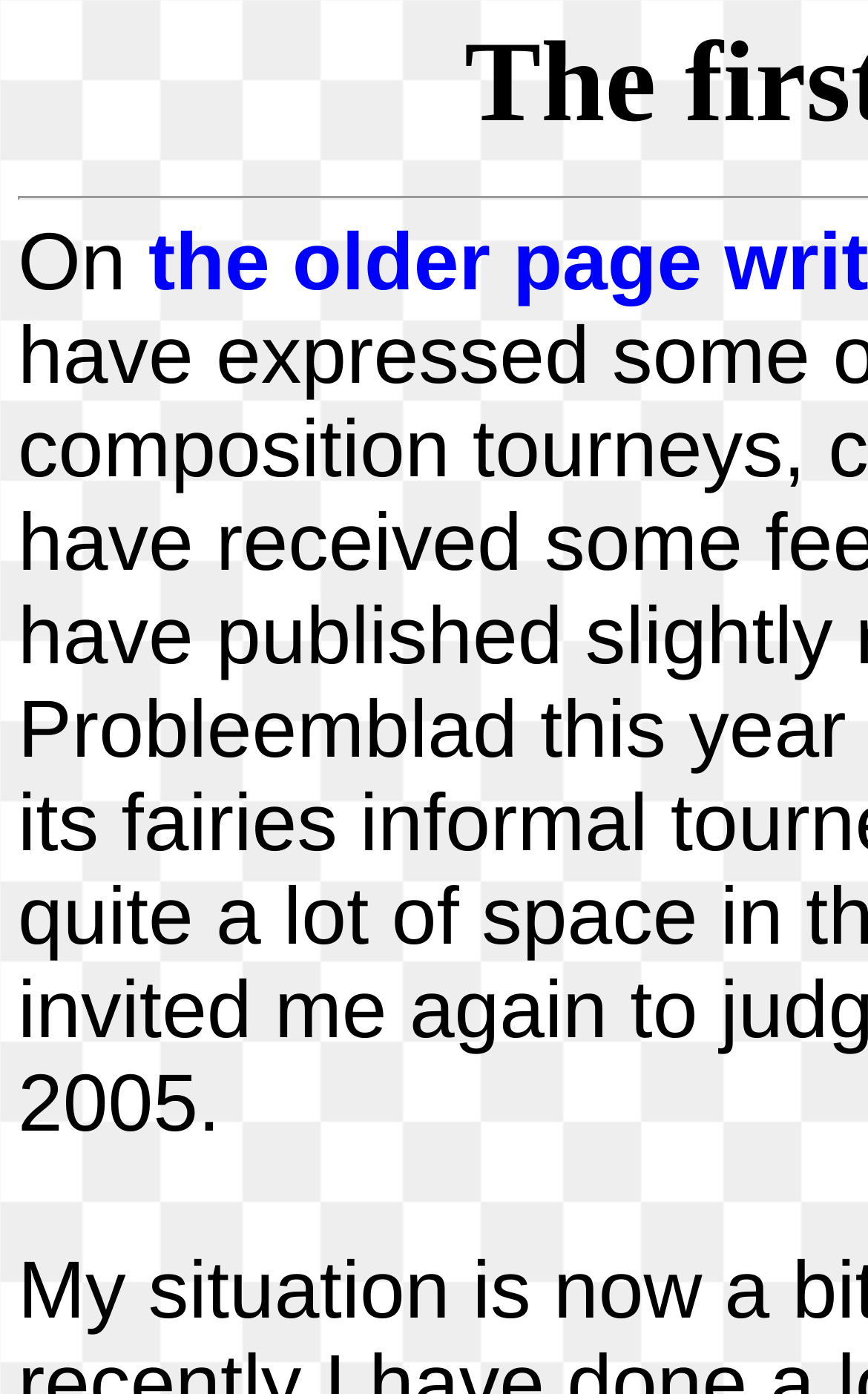Identify the title of the webpage and provide its text content.

The first study of judging